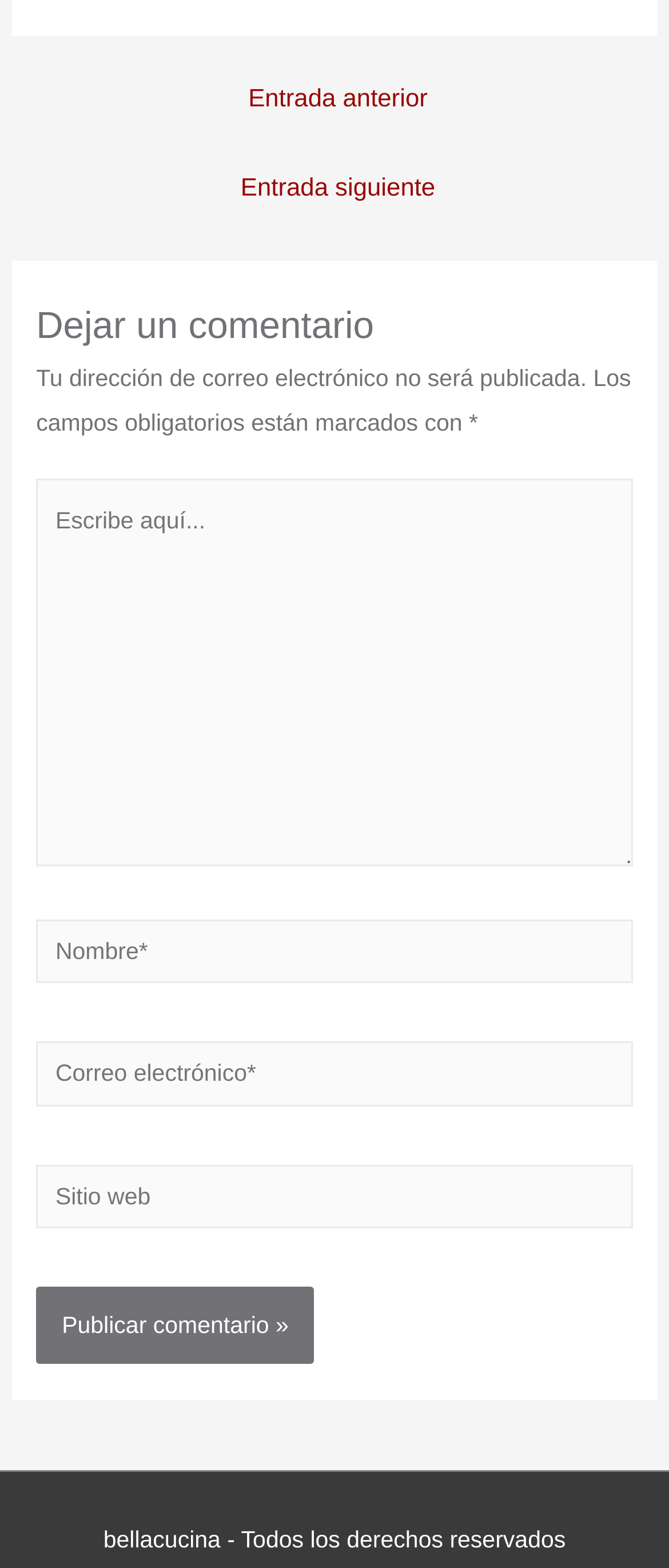Respond to the following query with just one word or a short phrase: 
What is the copyright information at the bottom?

bellacucina - Todos los derechos reservados